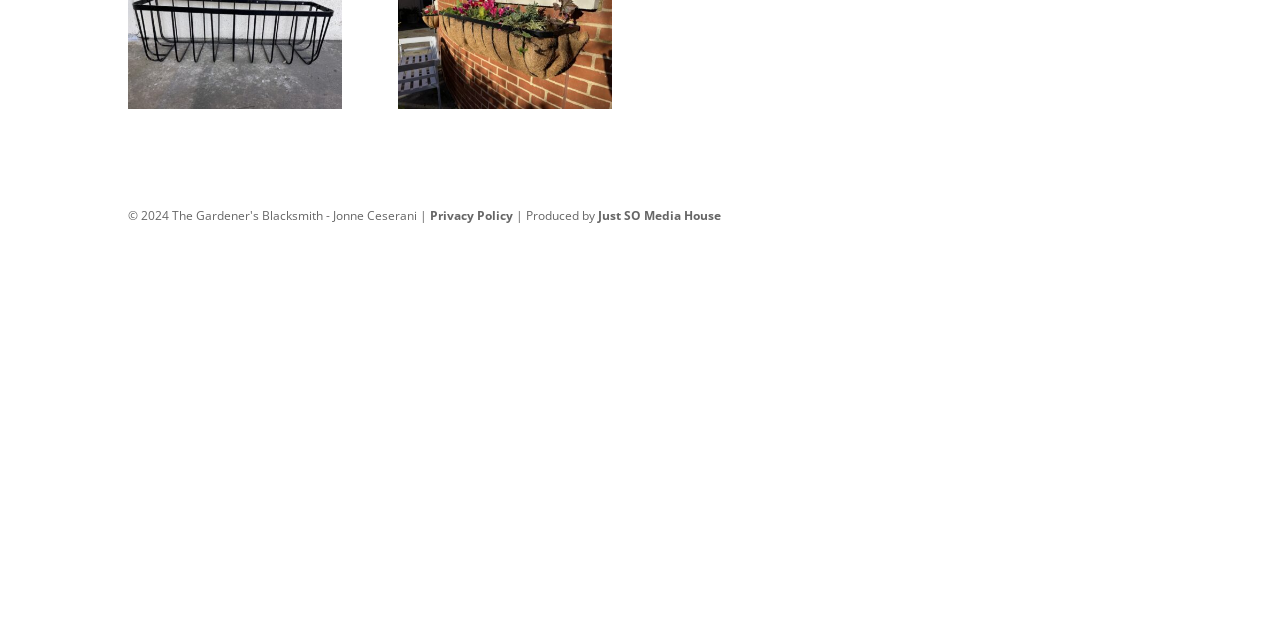Locate the bounding box of the UI element described in the following text: "Just SO Media House".

[0.467, 0.324, 0.563, 0.351]